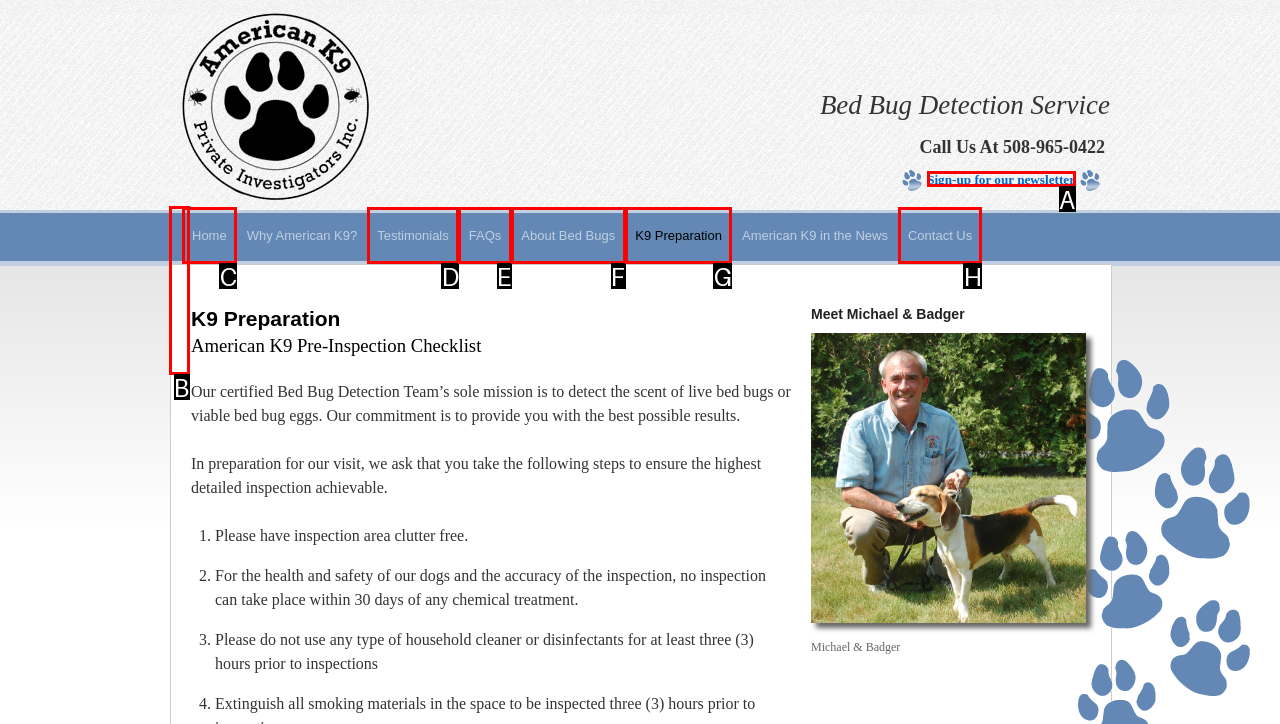Determine the HTML element to be clicked to complete the task: Click the 'Contact Us' link. Answer by giving the letter of the selected option.

H